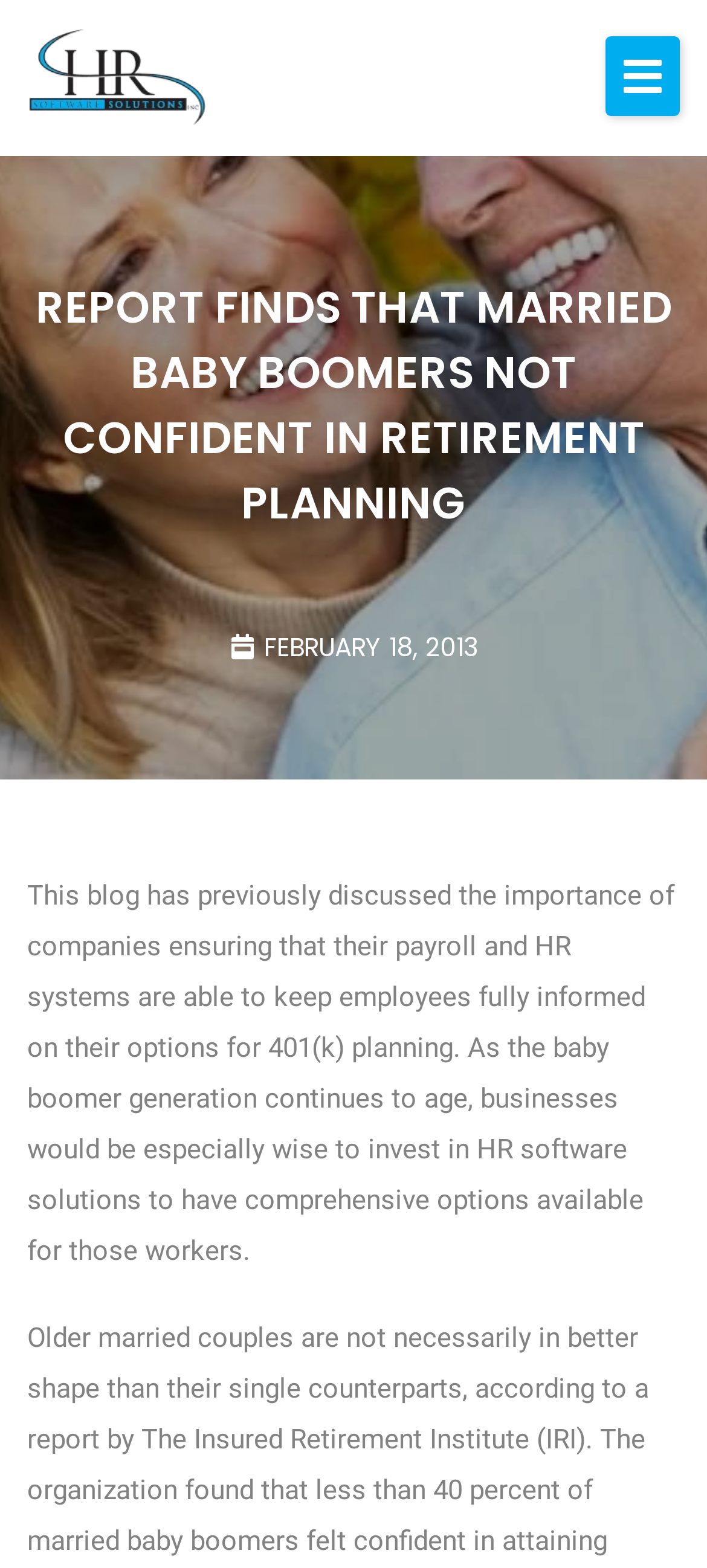Summarize the contents and layout of the webpage in detail.

The webpage appears to be a blog post discussing retirement planning, specifically focusing on married baby boomers' confidence in their retirement plans. At the top of the page, there is a navigation menu with six links: "Expertise", "About", "Resources", "Blog", and "Contact", aligned horizontally across the page. 

Below the navigation menu, there is a prominent heading that reads "REPORT FINDS THAT MARRIED BABY BOOMERS NOT CONFIDENT IN RETIREMENT PLANNING". 

On the left side of the page, there is a link with no text, and a button with no text. On the right side of the page, there is a link with the date "FEBRUARY 18, 2013", accompanied by a time element. 

The main content of the page is a paragraph of text that discusses the importance of companies ensuring their payroll and HR systems can keep employees informed about their 401(k) planning options, especially as the baby boomer generation ages.